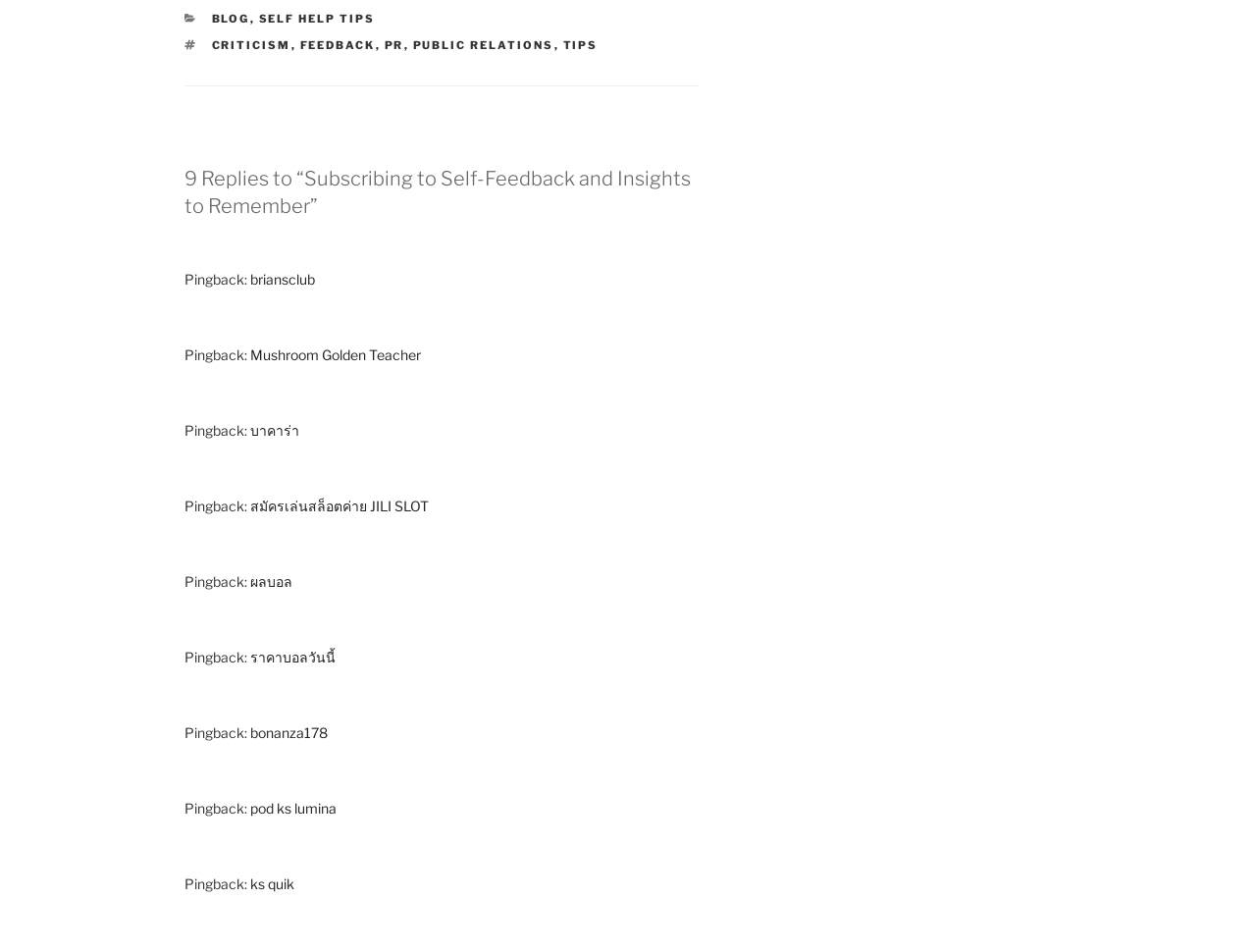Locate the bounding box coordinates of the element you need to click to accomplish the task described by this instruction: "Go to briansclub".

[0.199, 0.284, 0.251, 0.302]